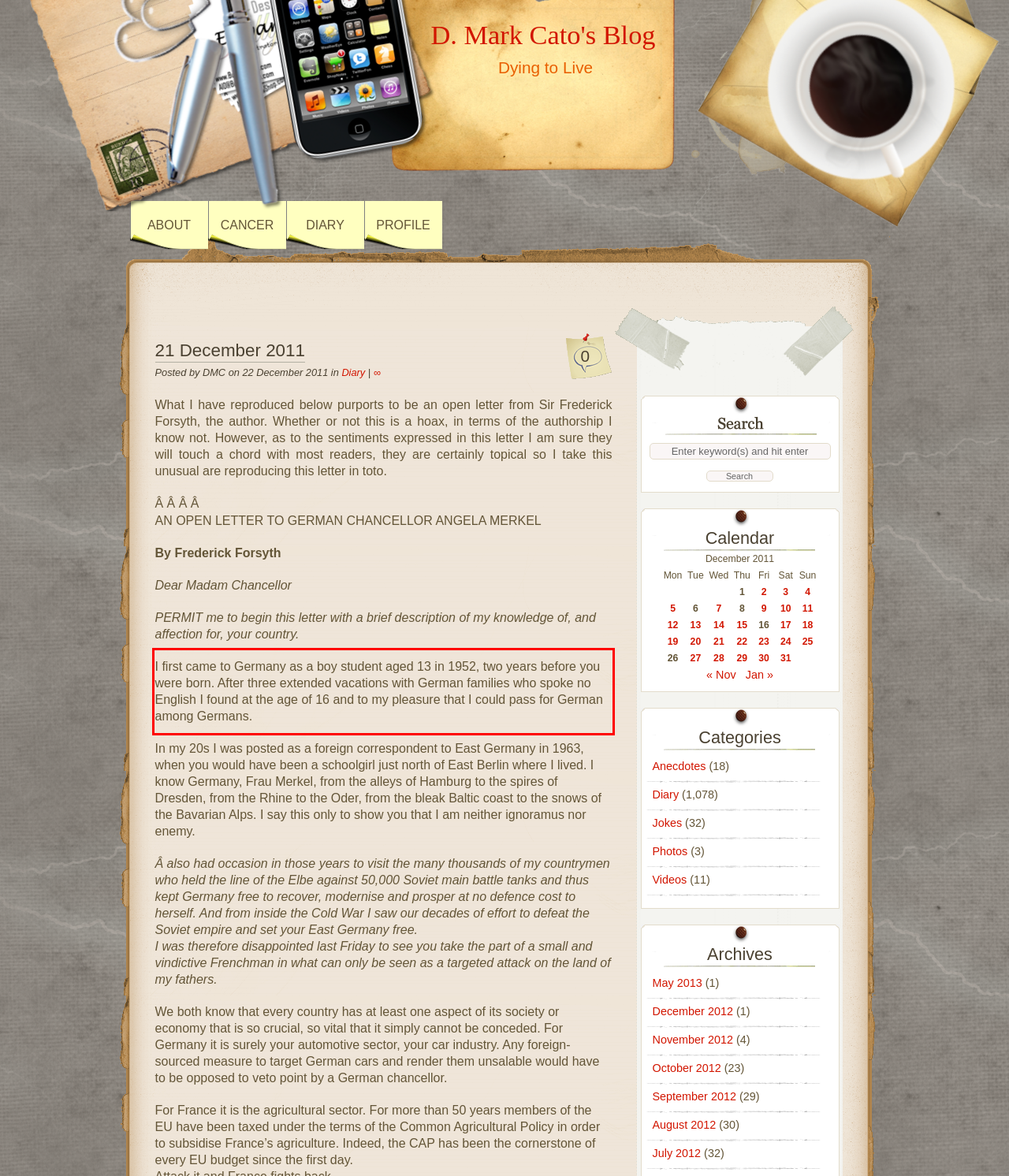Identify the text within the red bounding box on the webpage screenshot and generate the extracted text content.

I first came to Germany as a boy student aged 13 in 1952, two years before you were born. After three extended vacations with German families who spoke no English I found at the age of 16 and to my pleasure that I could pass for German among Germans.